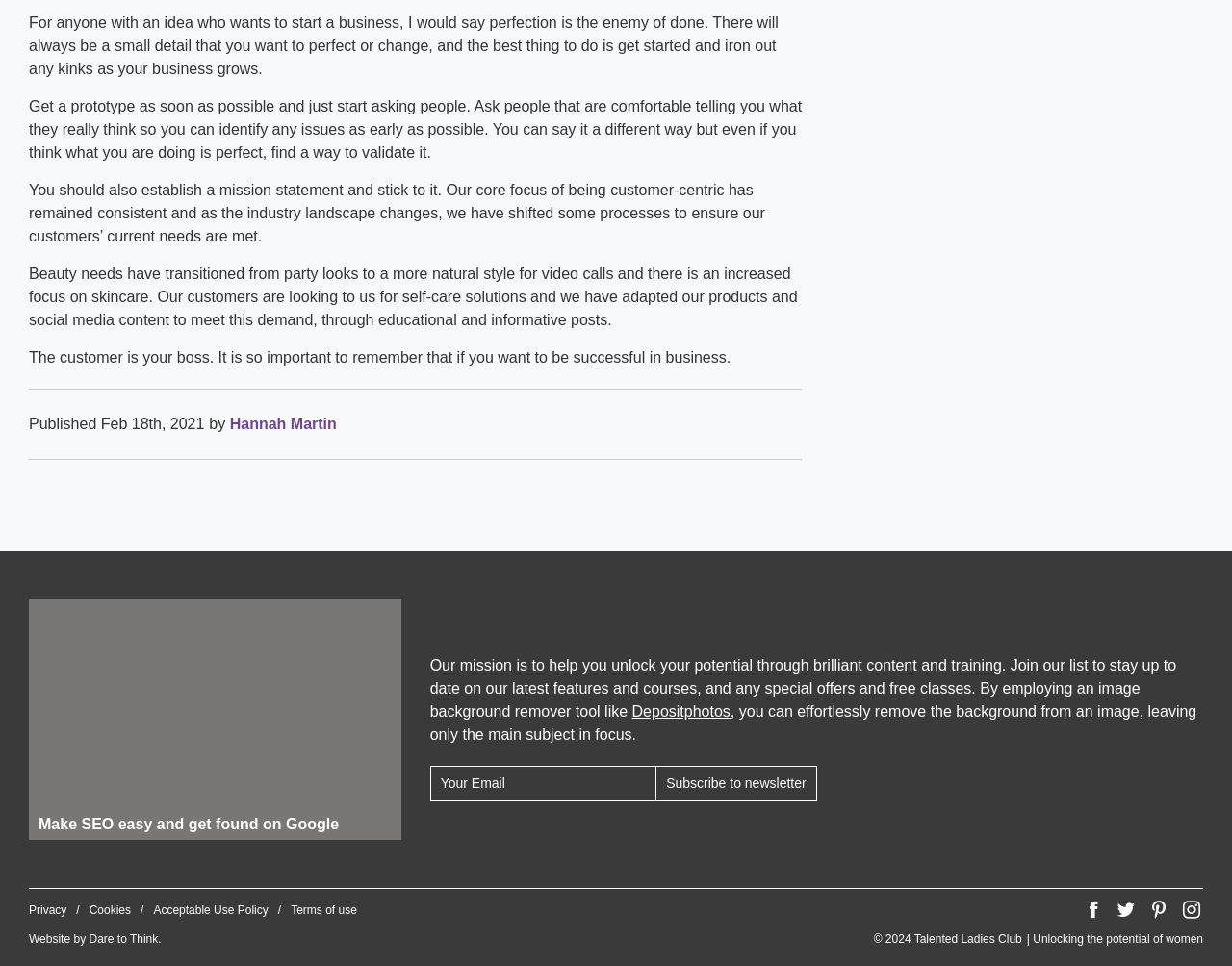Identify the bounding box coordinates necessary to click and complete the given instruction: "Read about Depositphotos".

[0.513, 0.728, 0.593, 0.745]